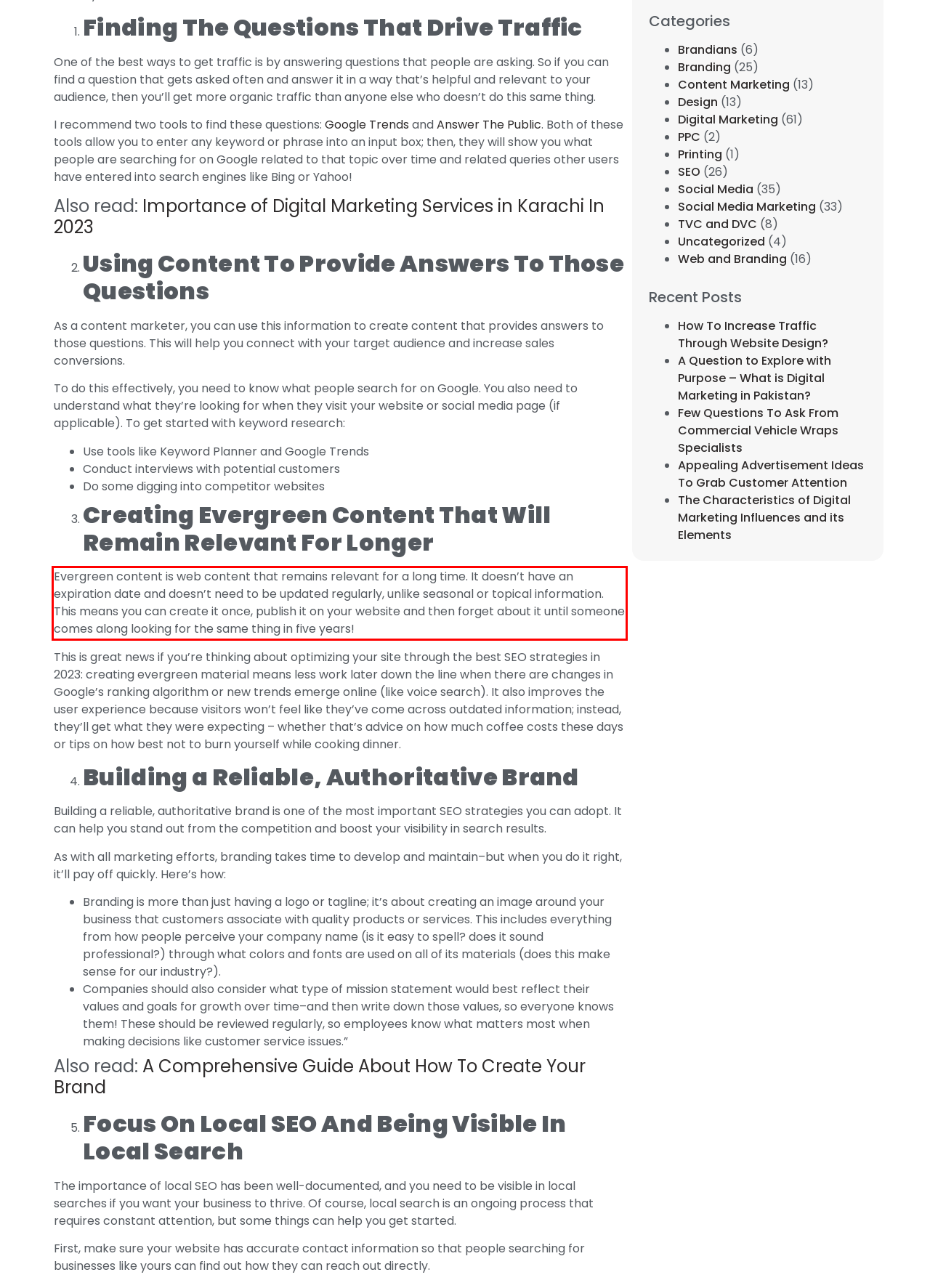Please extract the text content from the UI element enclosed by the red rectangle in the screenshot.

Evergreen content is web content that remains relevant for a long time. It doesn’t have an expiration date and doesn’t need to be updated regularly, unlike seasonal or topical information. This means you can create it once, publish it on your website and then forget about it until someone comes along looking for the same thing in five years!